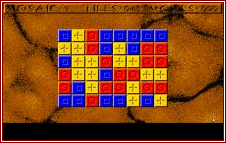Carefully observe the image and respond to the question with a detailed answer:
What symbols are marked on the squares?

The squares in the grid are not just colored, but also marked with various symbols. A closer look reveals that these symbols include plus signs and colored circles, which likely hold significance in the gameplay of Tesserae.